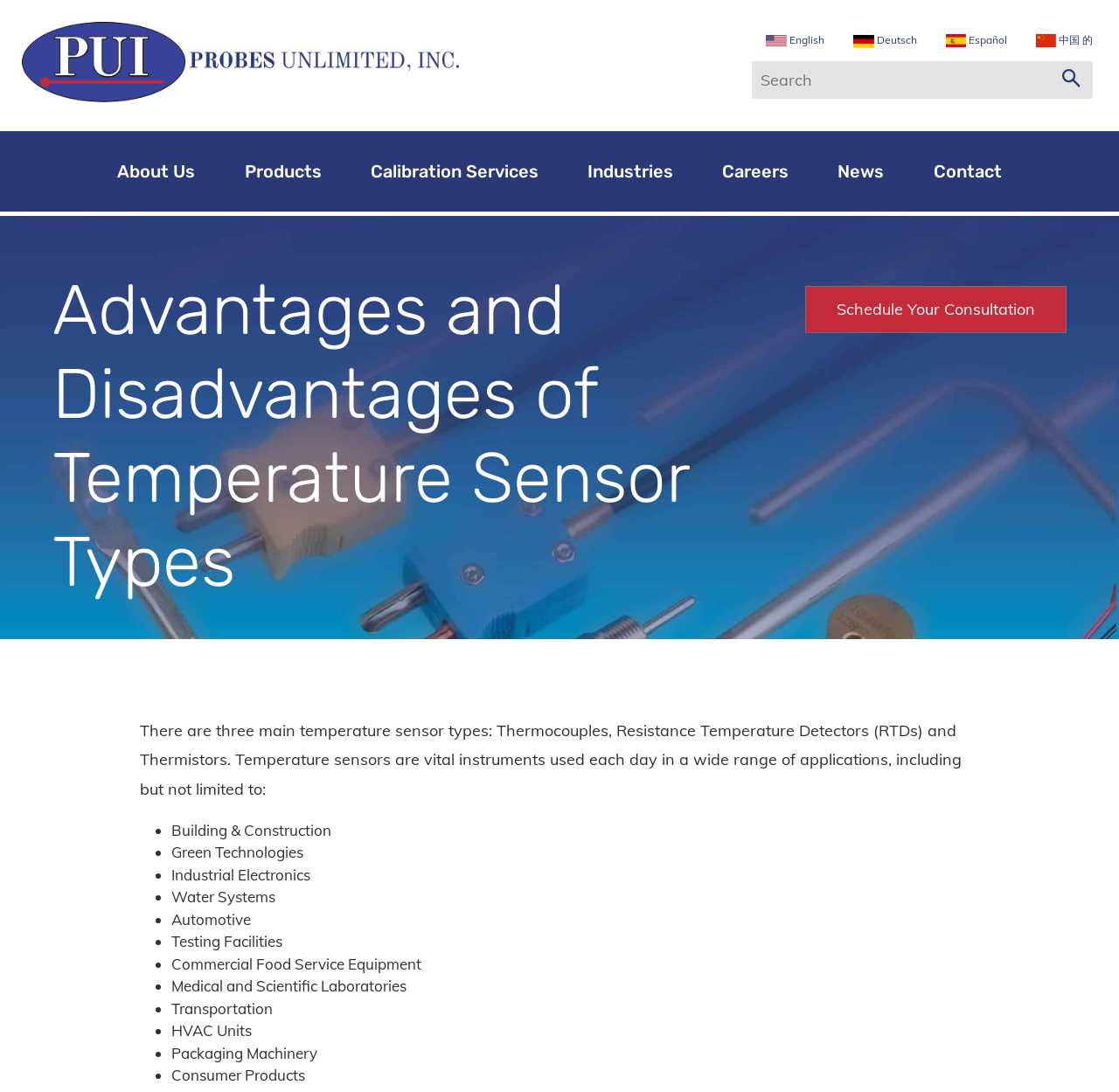Pinpoint the bounding box coordinates for the area that should be clicked to perform the following instruction: "Learn about calibration services".

[0.331, 0.12, 0.481, 0.194]